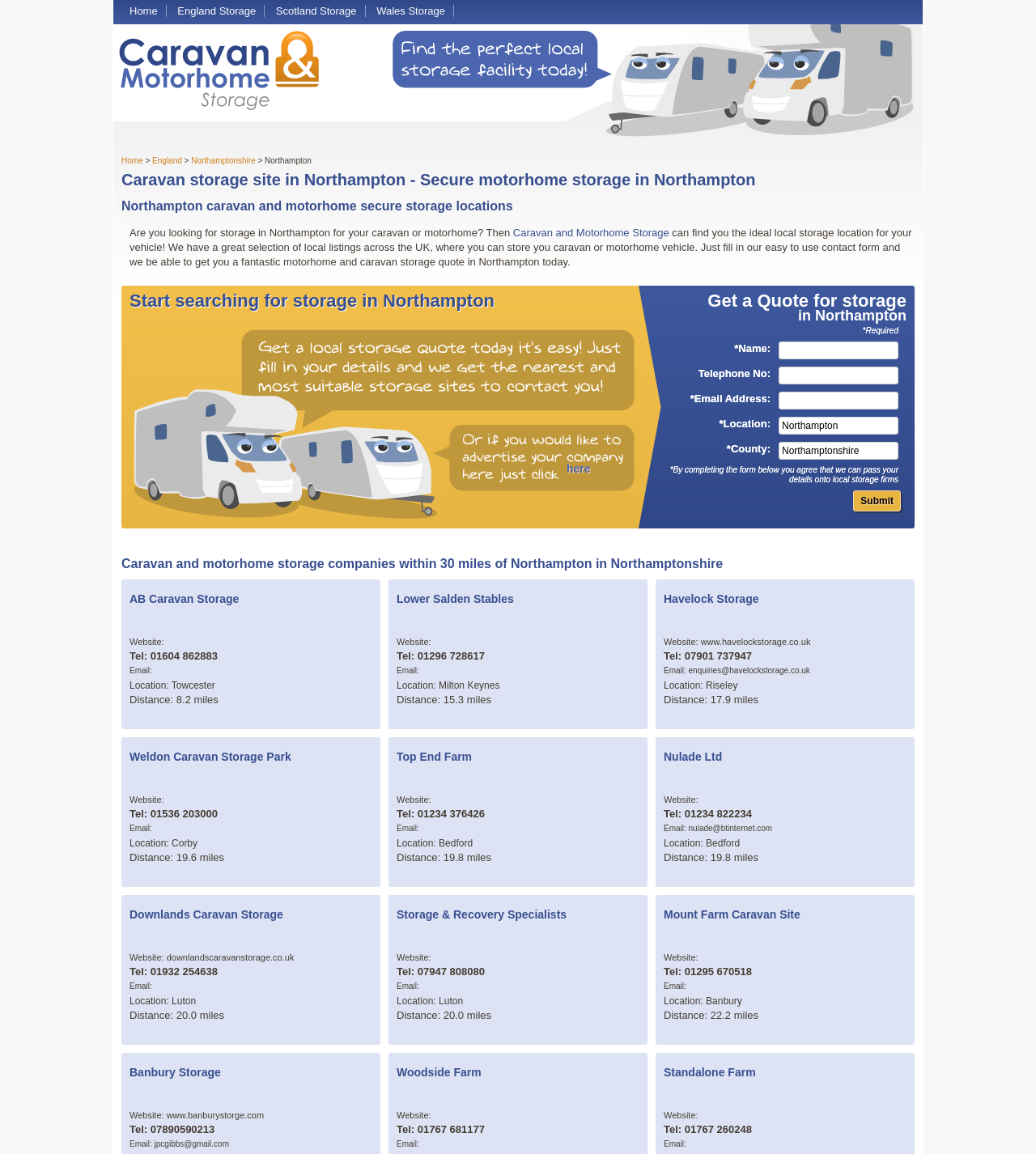Using the format (top-left x, top-left y, bottom-right x, bottom-right y), provide the bounding box coordinates for the described UI element. All values should be floating point numbers between 0 and 1: Learn More

None